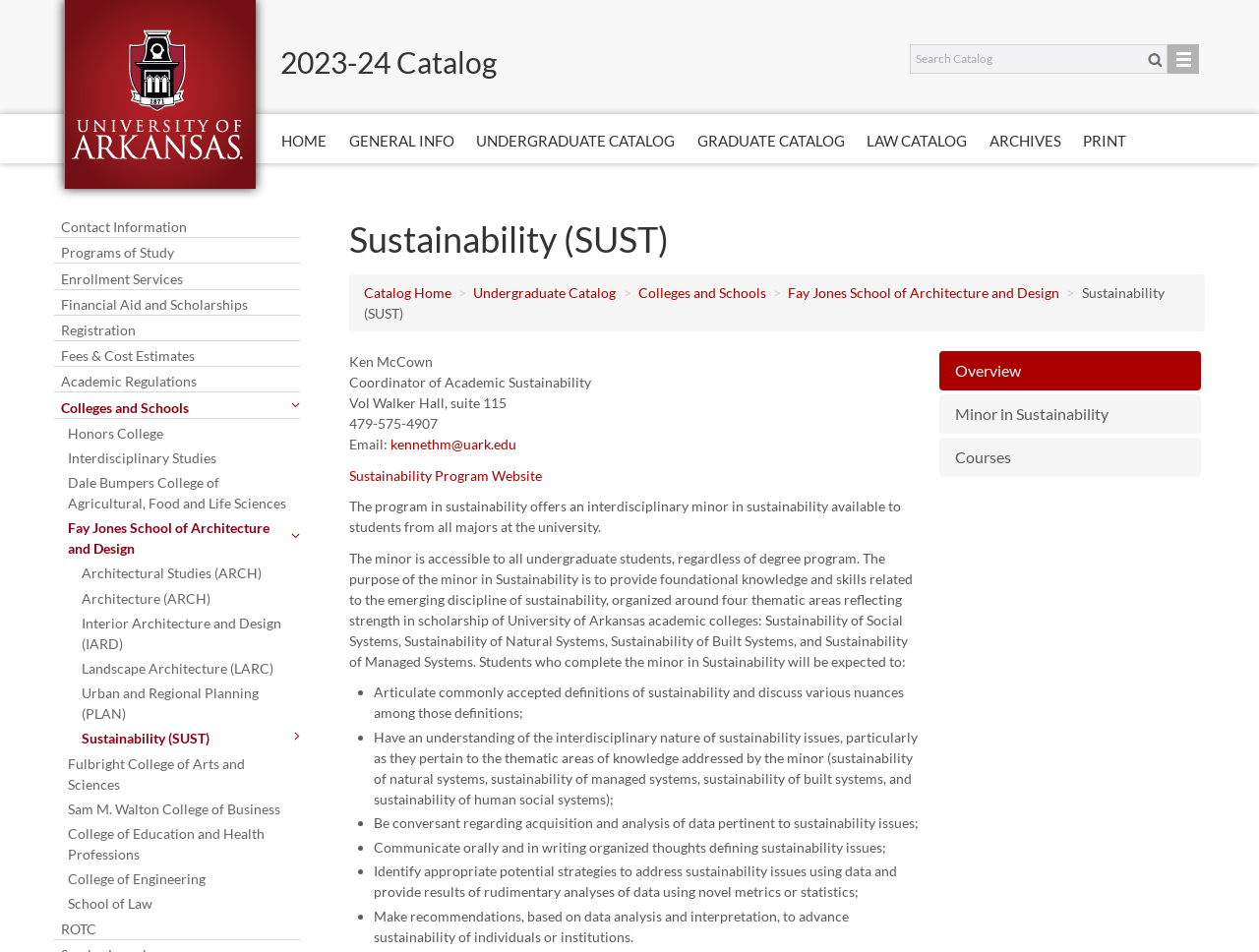Could you provide the bounding box coordinates for the portion of the screen to click to complete this instruction: "Visit the Sustainability Program Website"?

[0.277, 0.49, 0.43, 0.508]